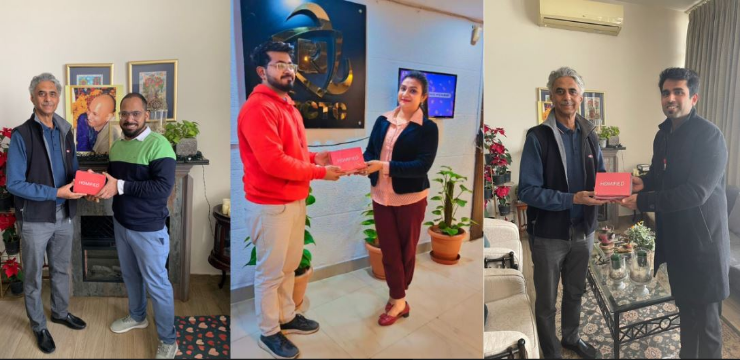What is the atmosphere established by the handshake on the left side?
From the image, provide a succinct answer in one word or a short phrase.

Professional